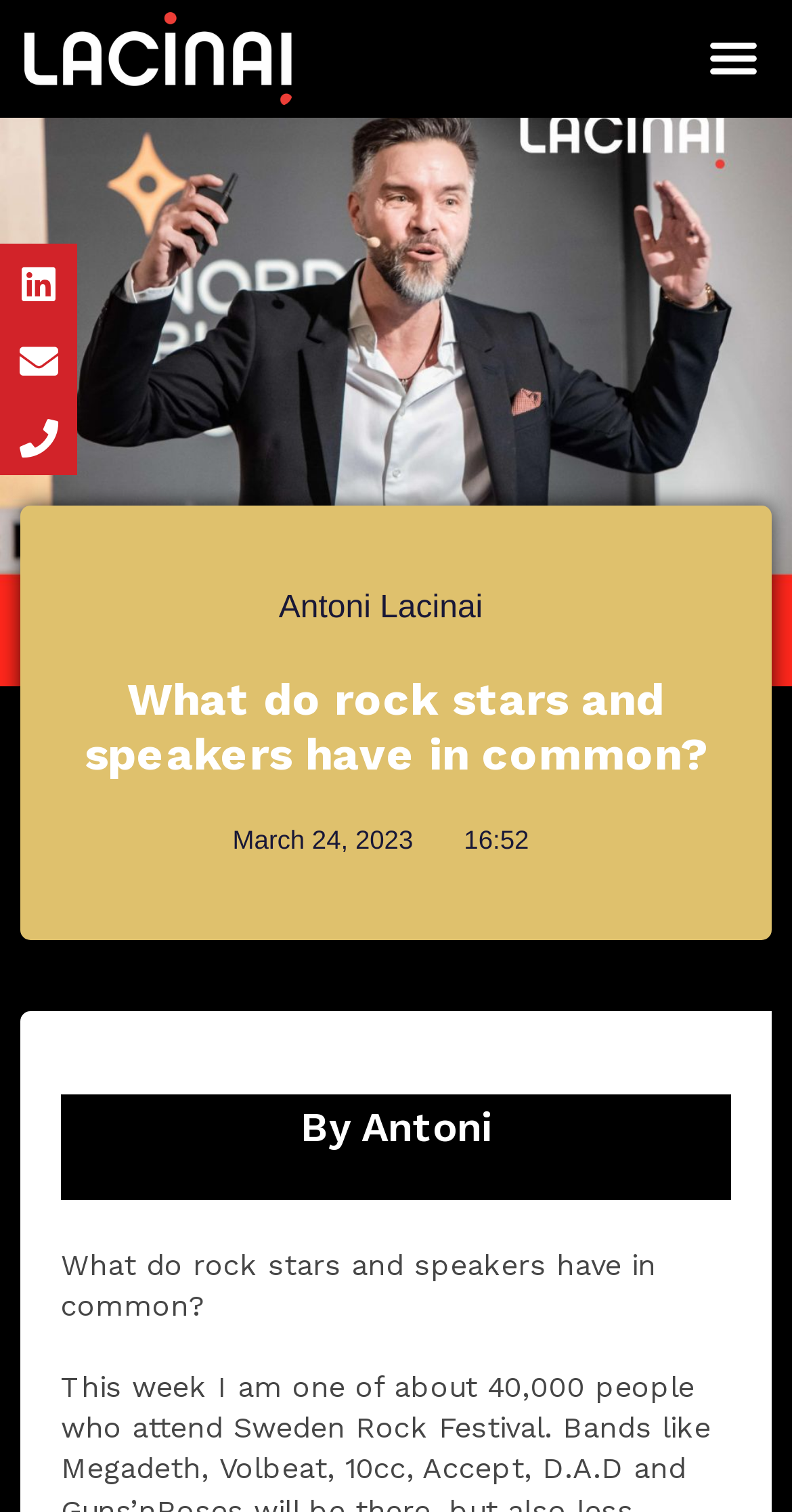Please study the image and answer the question comprehensively:
What is the time of posting?

I found a StaticText element with the text '16:52' which suggests that it is the time of posting.